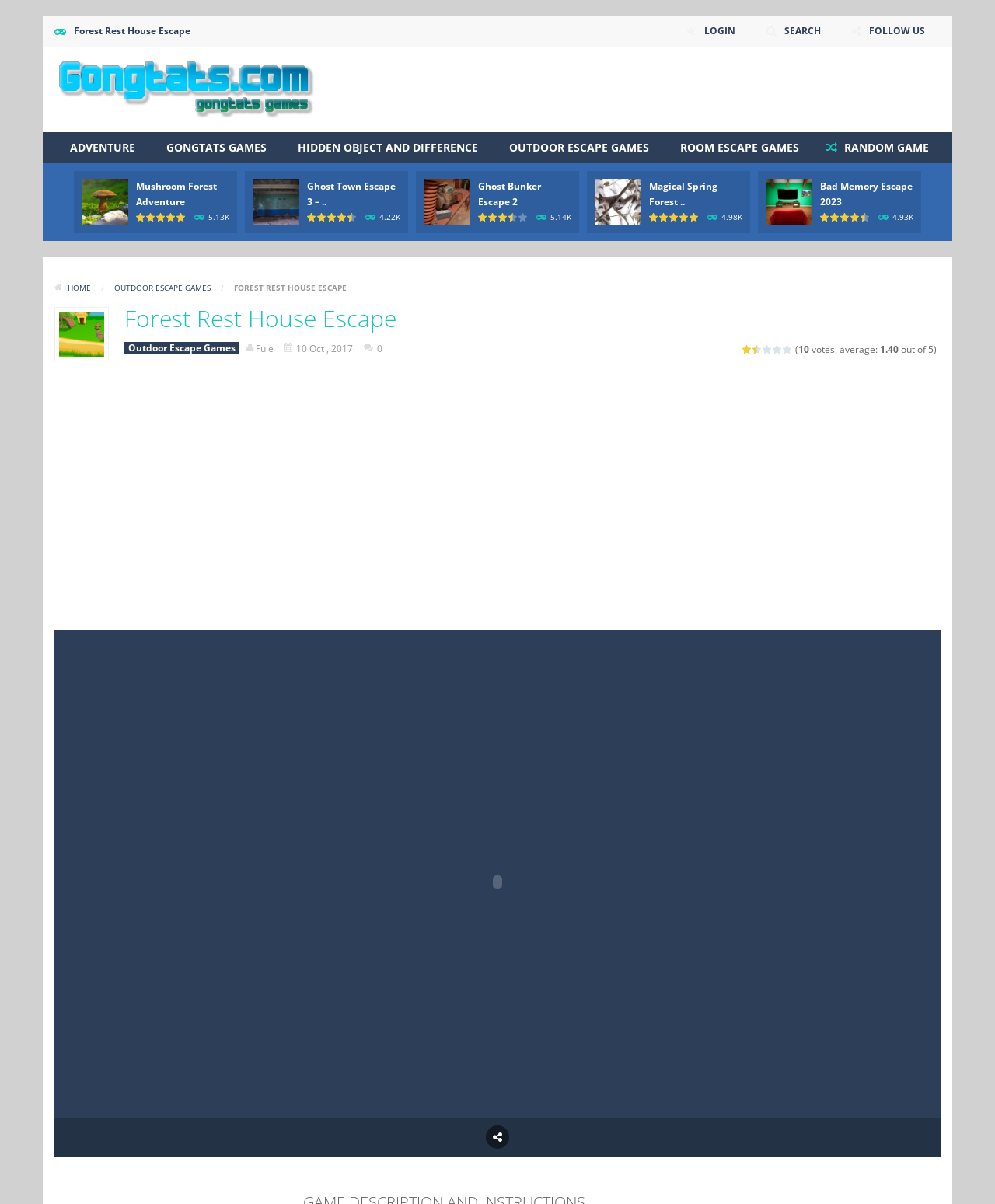Reply to the question with a single word or phrase:
How many links are in the top navigation bar?

5